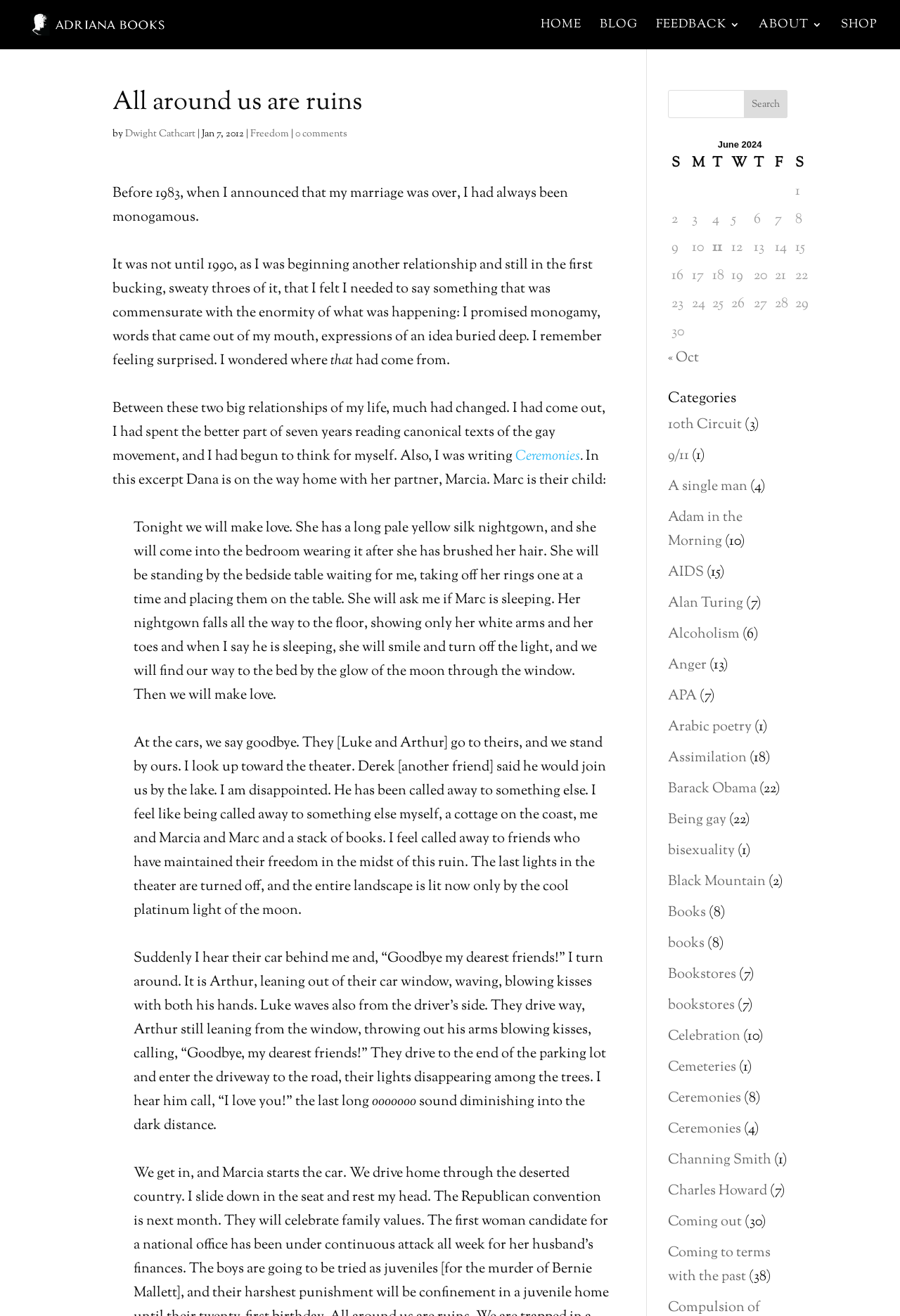Observe the image and answer the following question in detail: What is the title of the blog post?

The title of the blog post can be found in the heading element with the text 'All around us are ruins' which is located at the top of the webpage.